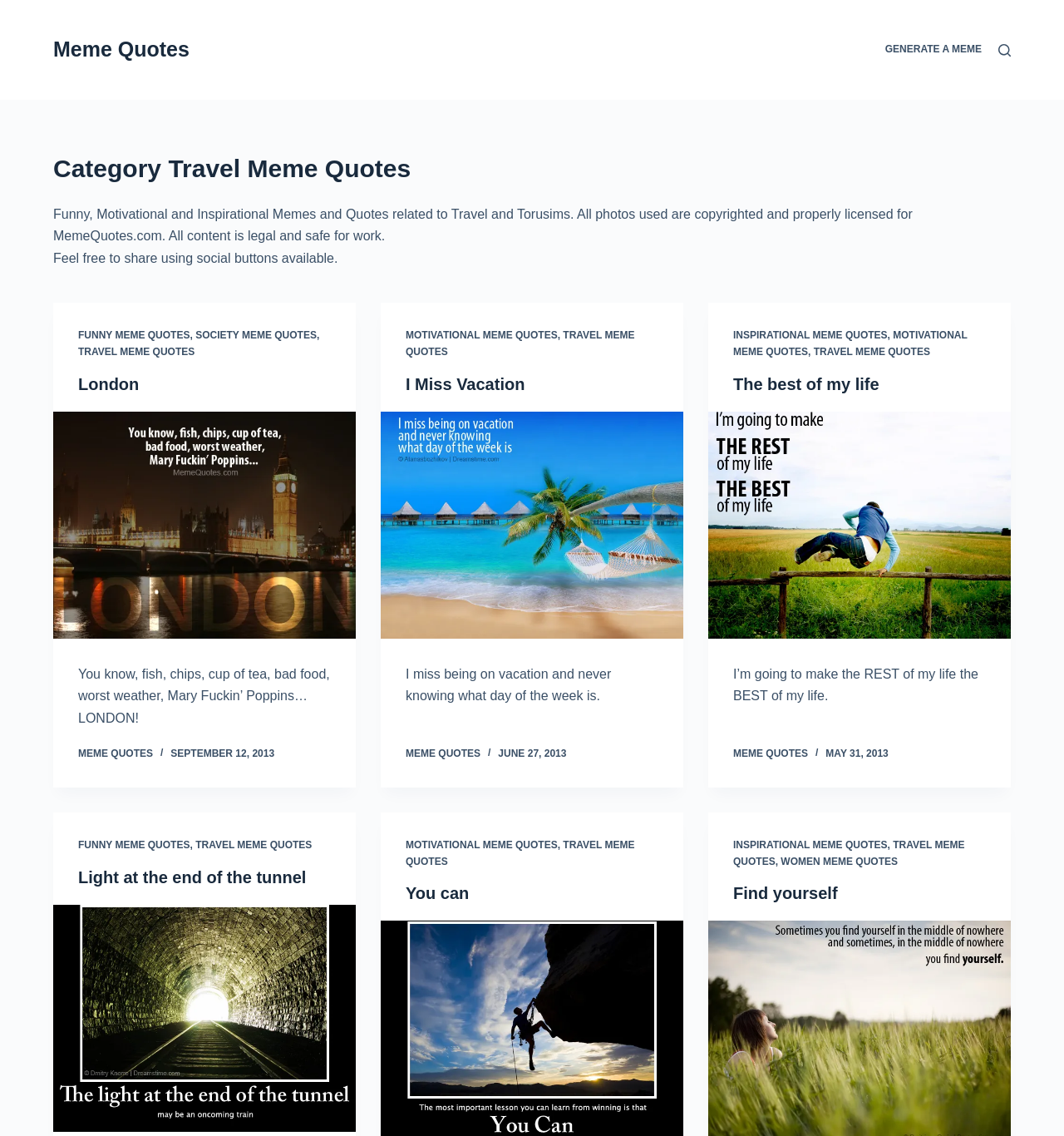What is the theme of the meme with the image of Big Ben?
Please answer the question as detailed as possible.

The meme with the image of Big Ben is related to London, and the text accompanying the image is a humorous quote about the city.